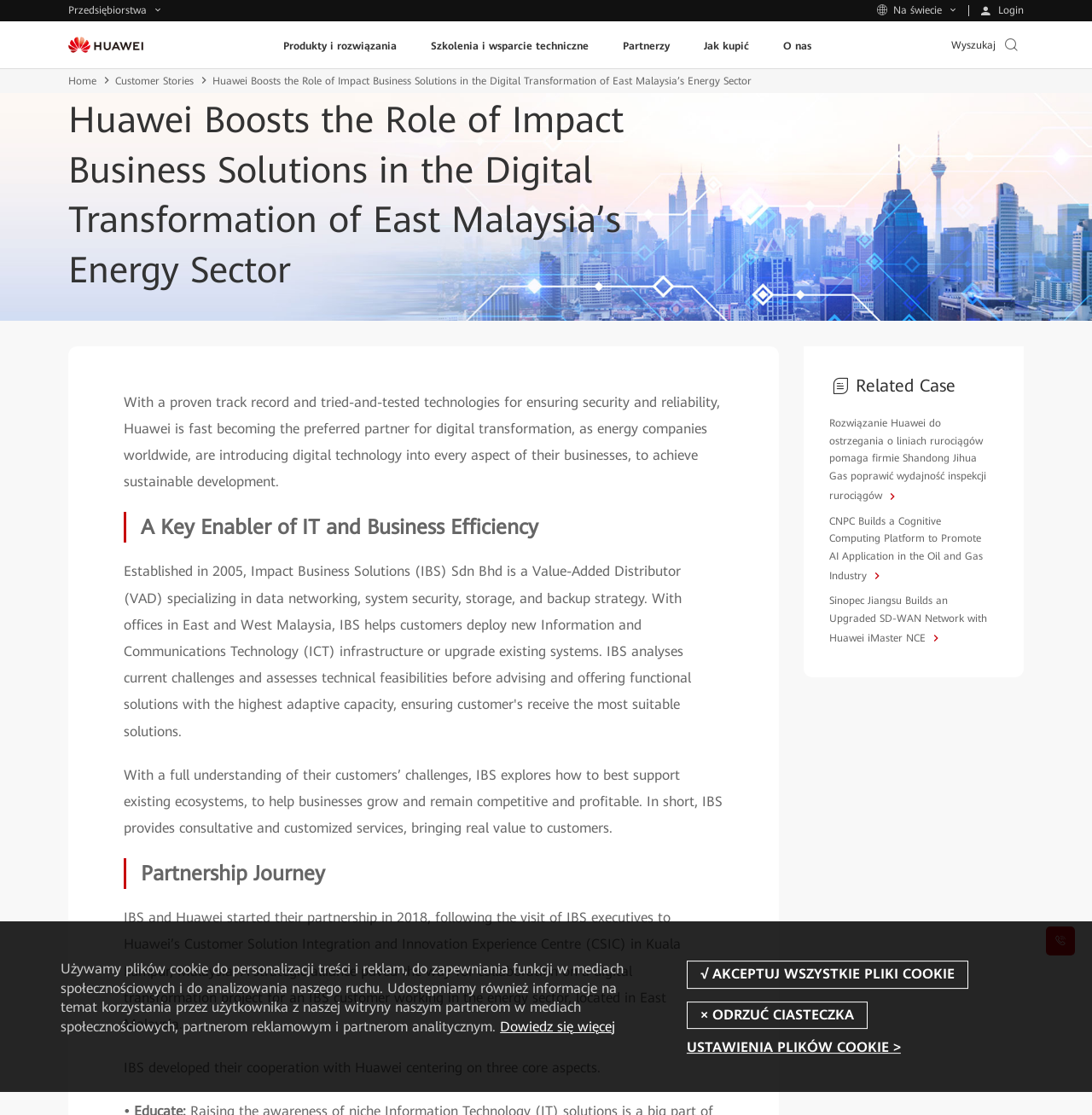What is the name of the company featured in the case study?
Use the image to give a comprehensive and detailed response to the question.

The webpage mentions 'IBS and Huawei started their partnership in 2018' and describes their collaboration on a digital transformation project, indicating that IBS is the company featured in the case study.